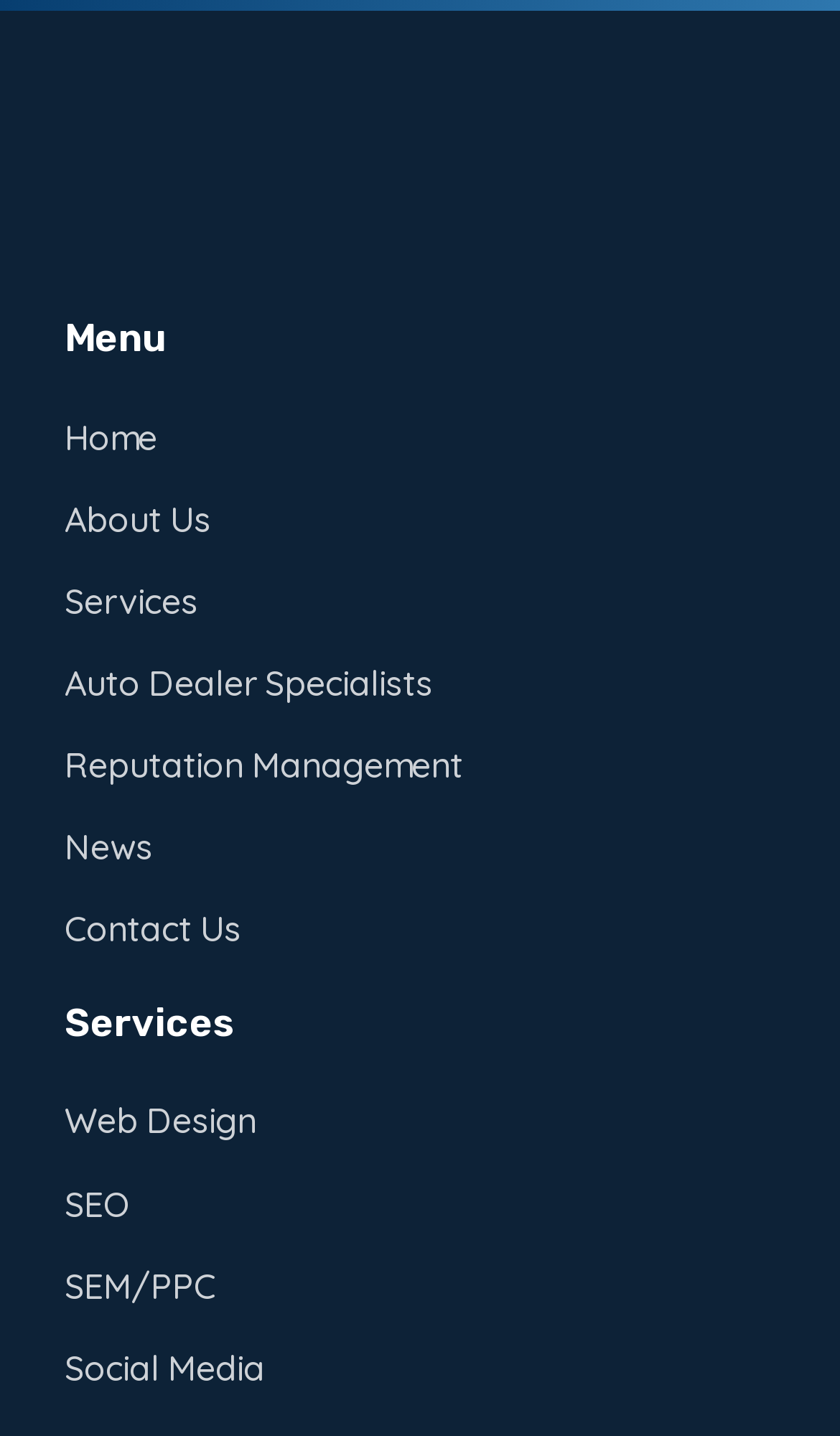Please find the bounding box coordinates of the clickable region needed to complete the following instruction: "learn about the company". The bounding box coordinates must consist of four float numbers between 0 and 1, i.e., [left, top, right, bottom].

[0.077, 0.34, 0.923, 0.382]